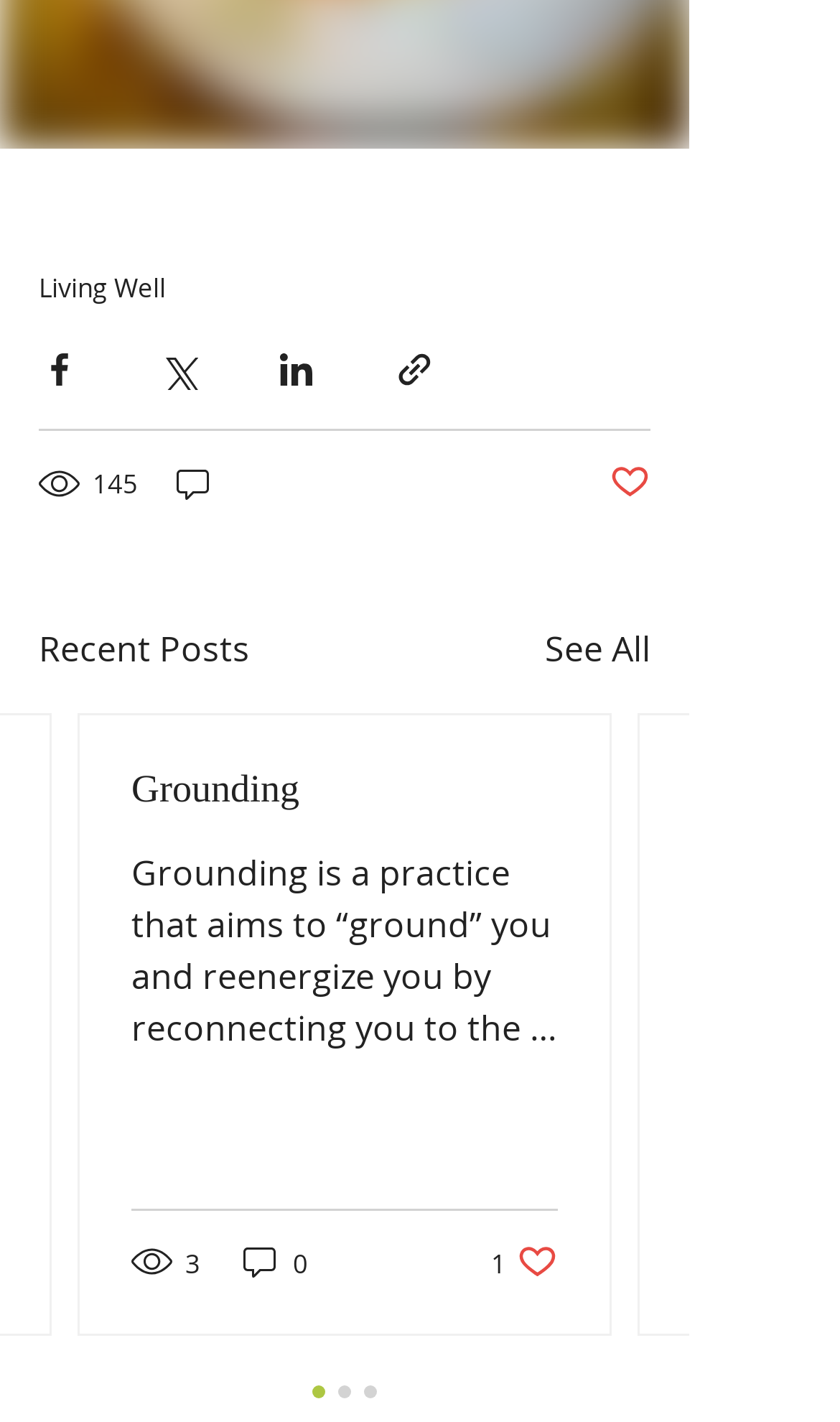Kindly provide the bounding box coordinates of the section you need to click on to fulfill the given instruction: "Like the post".

[0.585, 0.873, 0.664, 0.902]